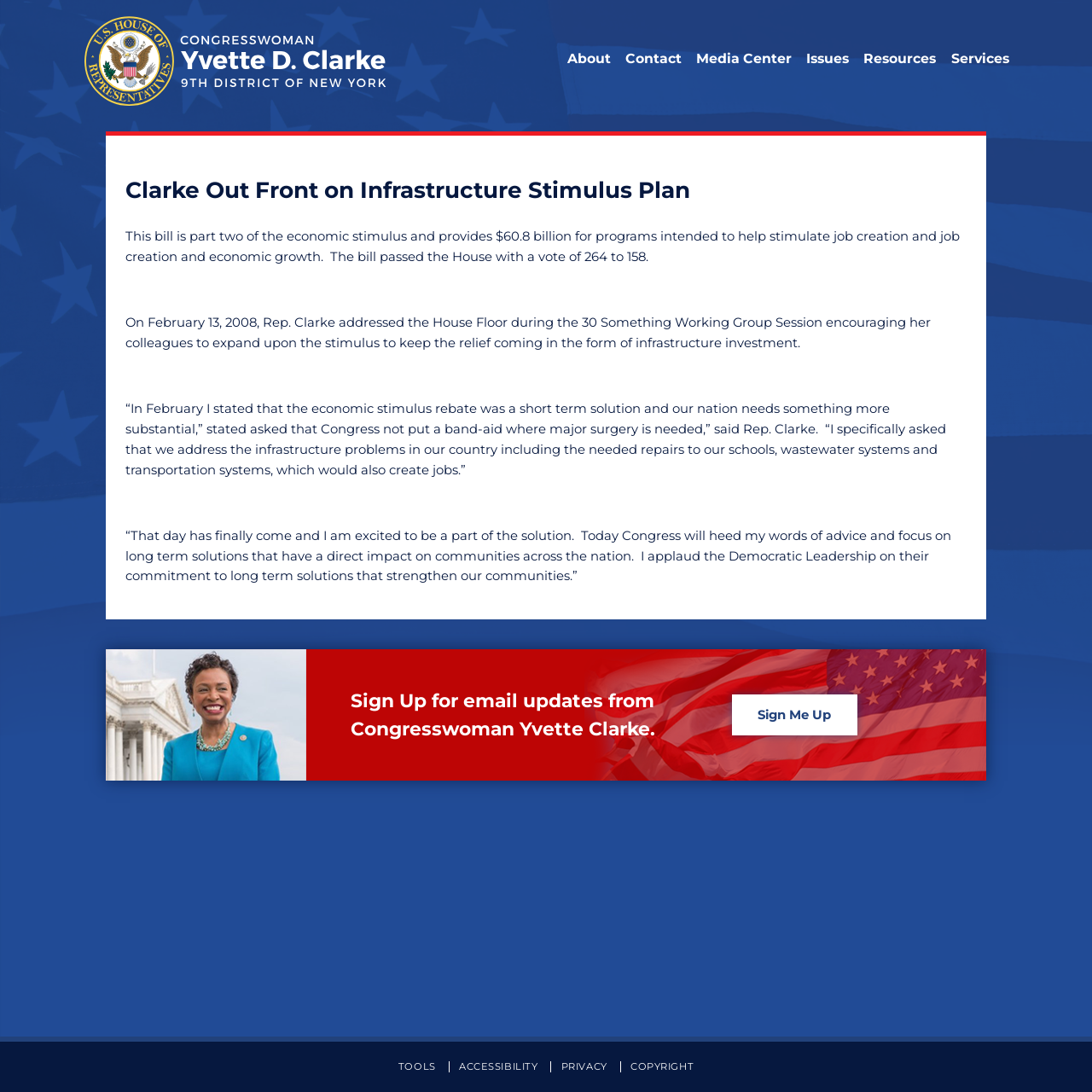What is the topic of the stimulus plan?
Can you provide an in-depth and detailed response to the question?

I found the answer by reading the text 'Clarke Out Front on Infrastructure Stimulus Plan' which is a heading on the webpage, and also by reading the text 'I specifically asked that we address the infrastructure problems in our country...' which is a quote from Rep. Clarke.